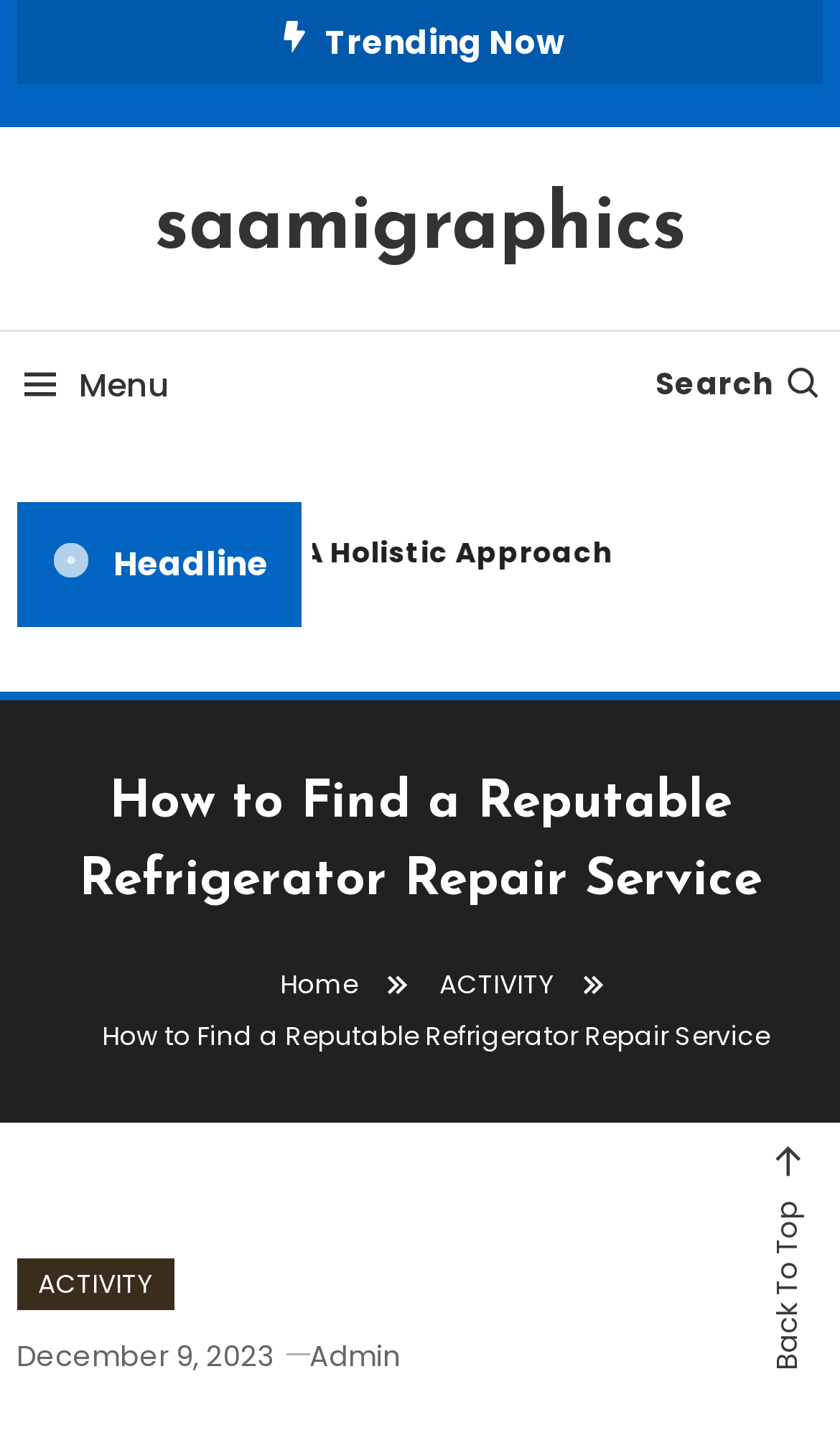Respond to the question below with a concise word or phrase:
What is the name of the author of the article?

Admin